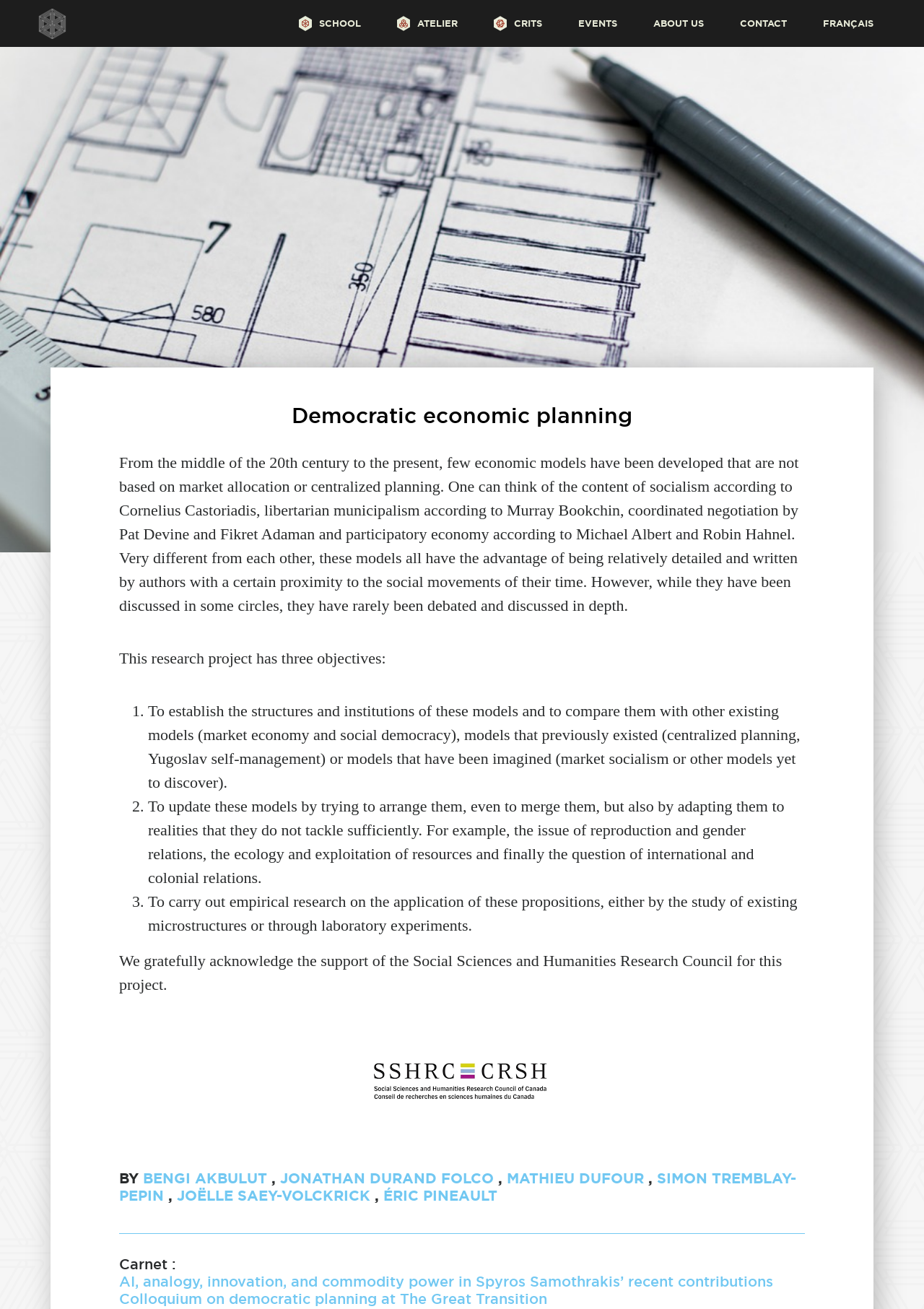Answer the question using only one word or a concise phrase: How many researchers are involved in the project?

6